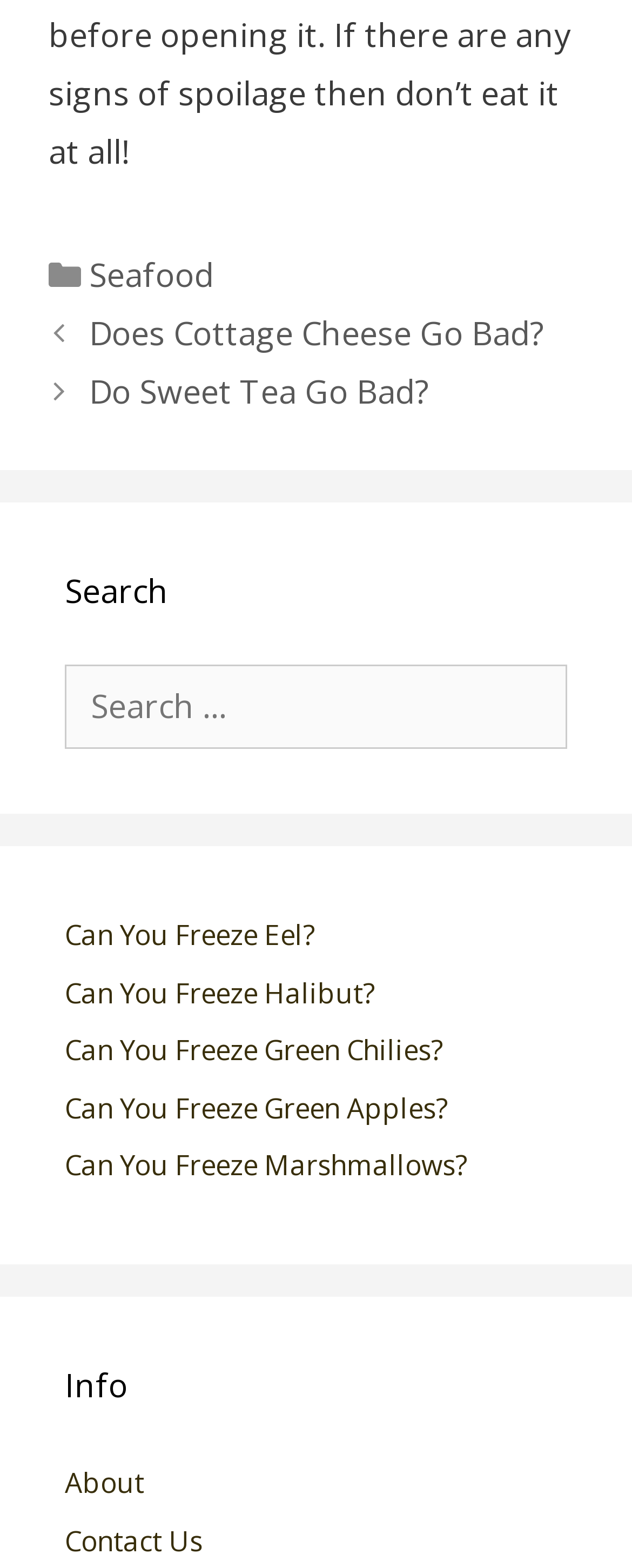Identify the bounding box coordinates necessary to click and complete the given instruction: "Go to 'About' page".

[0.103, 0.934, 0.228, 0.957]